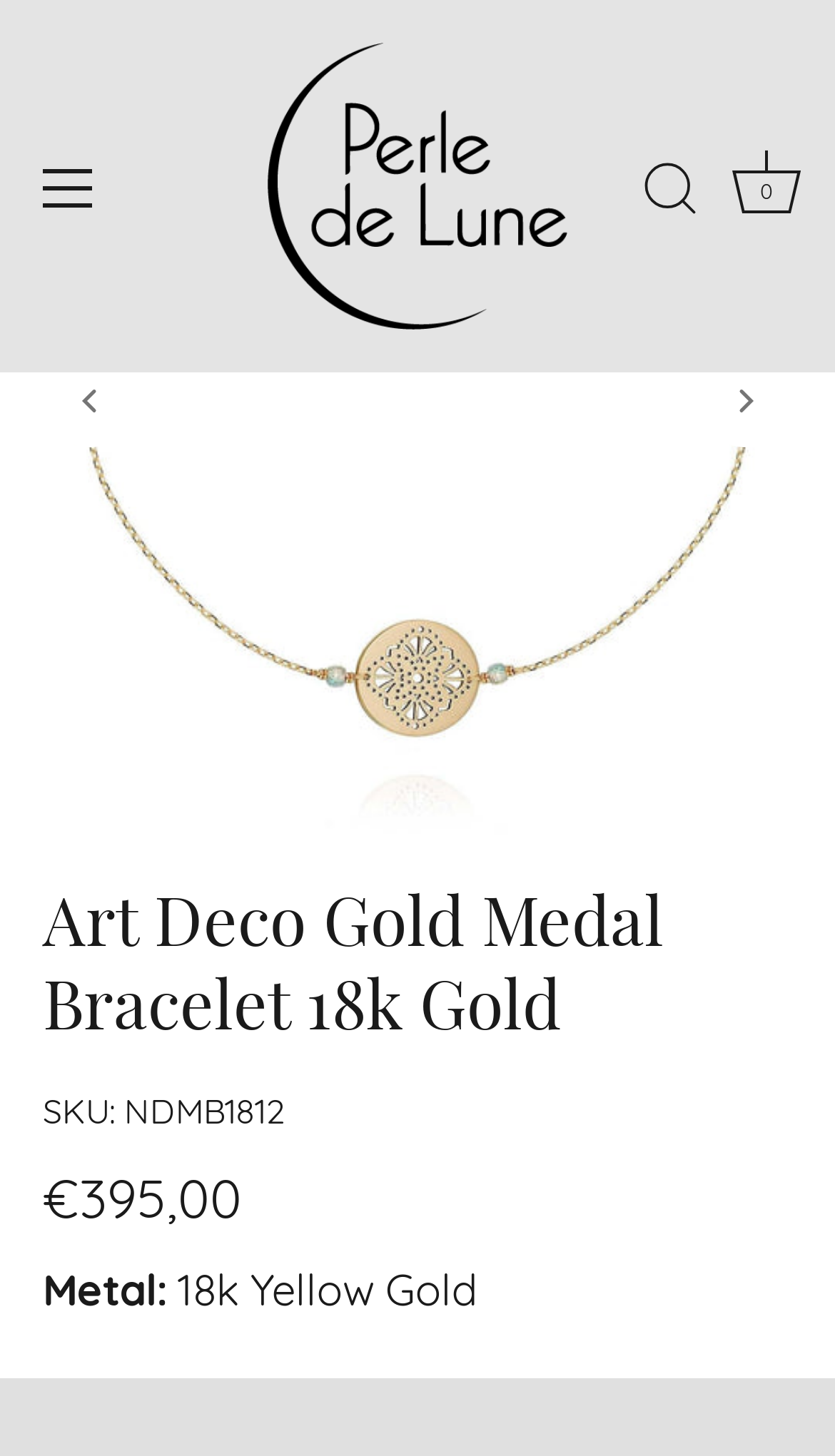Locate the bounding box of the UI element described by: "Cart 0 Cart" in the given webpage screenshot.

[0.862, 0.102, 0.974, 0.166]